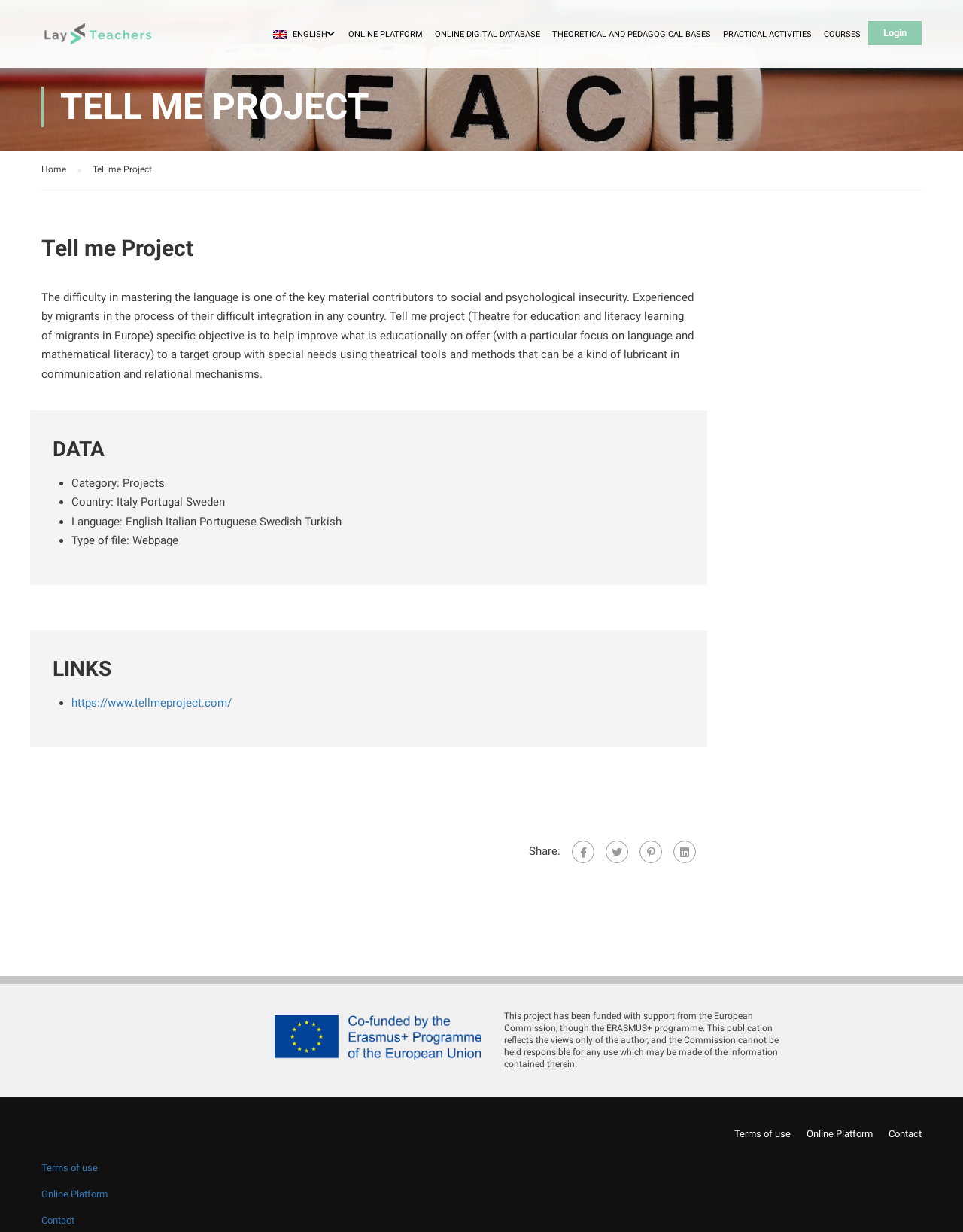Please identify the bounding box coordinates of the clickable area that will allow you to execute the instruction: "Visit the project website".

[0.074, 0.565, 0.241, 0.576]